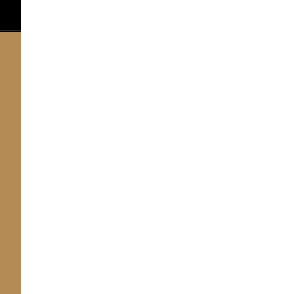How many European nations participate in the championship?
Using the image as a reference, deliver a detailed and thorough answer to the question.

The caption states that the championship is contested by six European nations, which are England, France, Ireland, Italy, Scotland, and Wales.